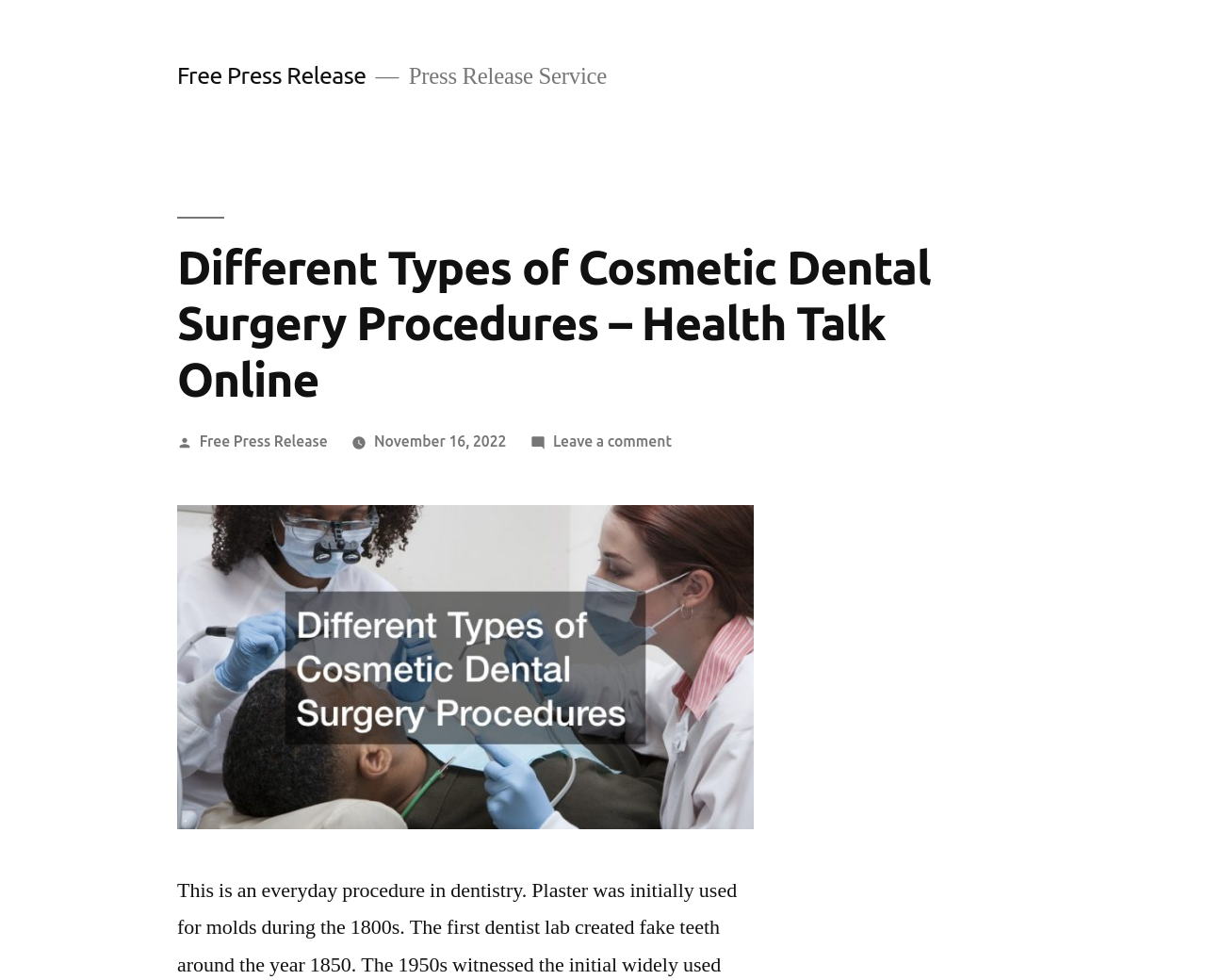Give a one-word or short phrase answer to the question: 
Is the webpage related to dentistry?

Yes